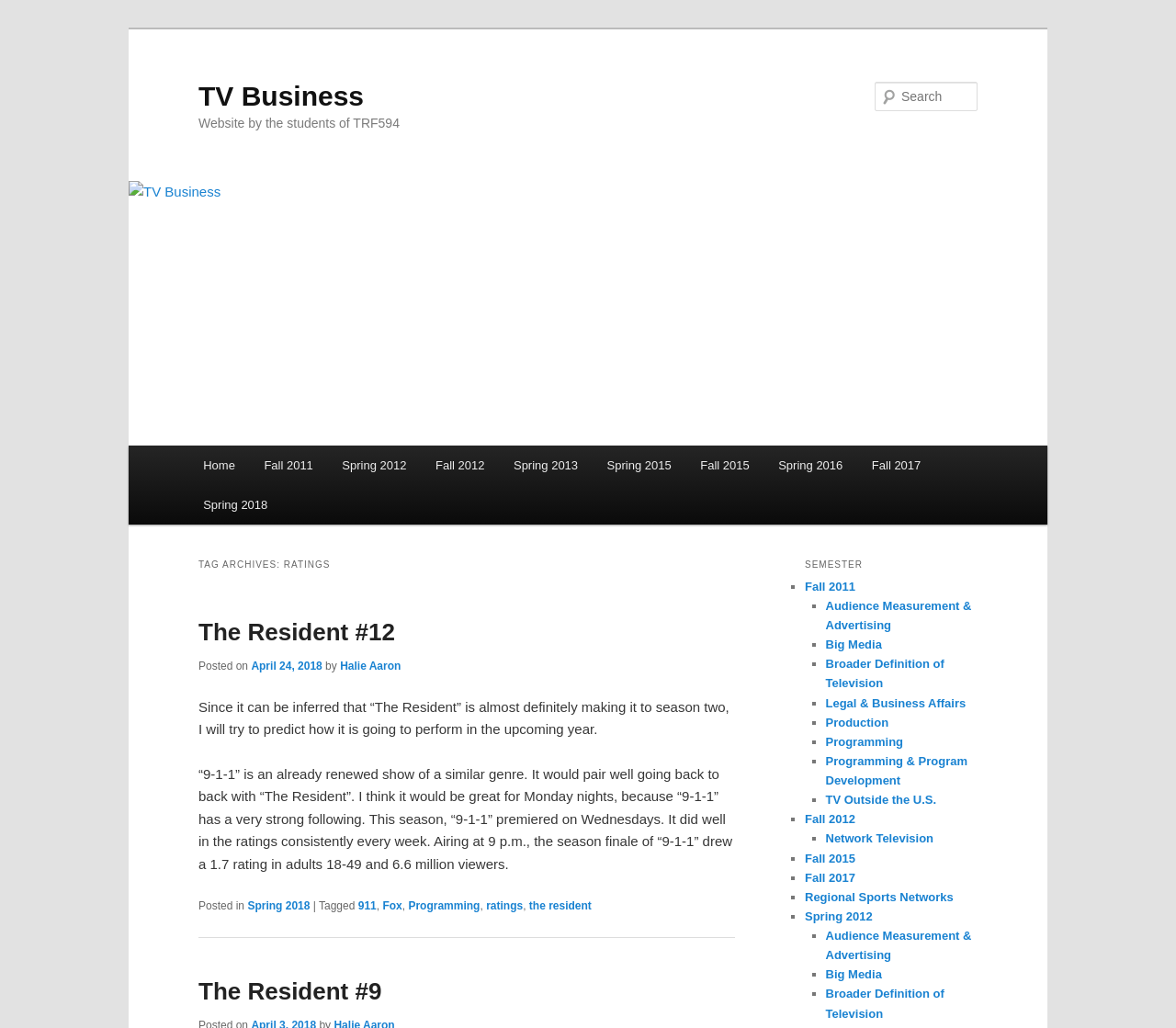Please locate the bounding box coordinates of the element that should be clicked to complete the given instruction: "View Fall 2011 semester".

[0.684, 0.564, 0.727, 0.577]